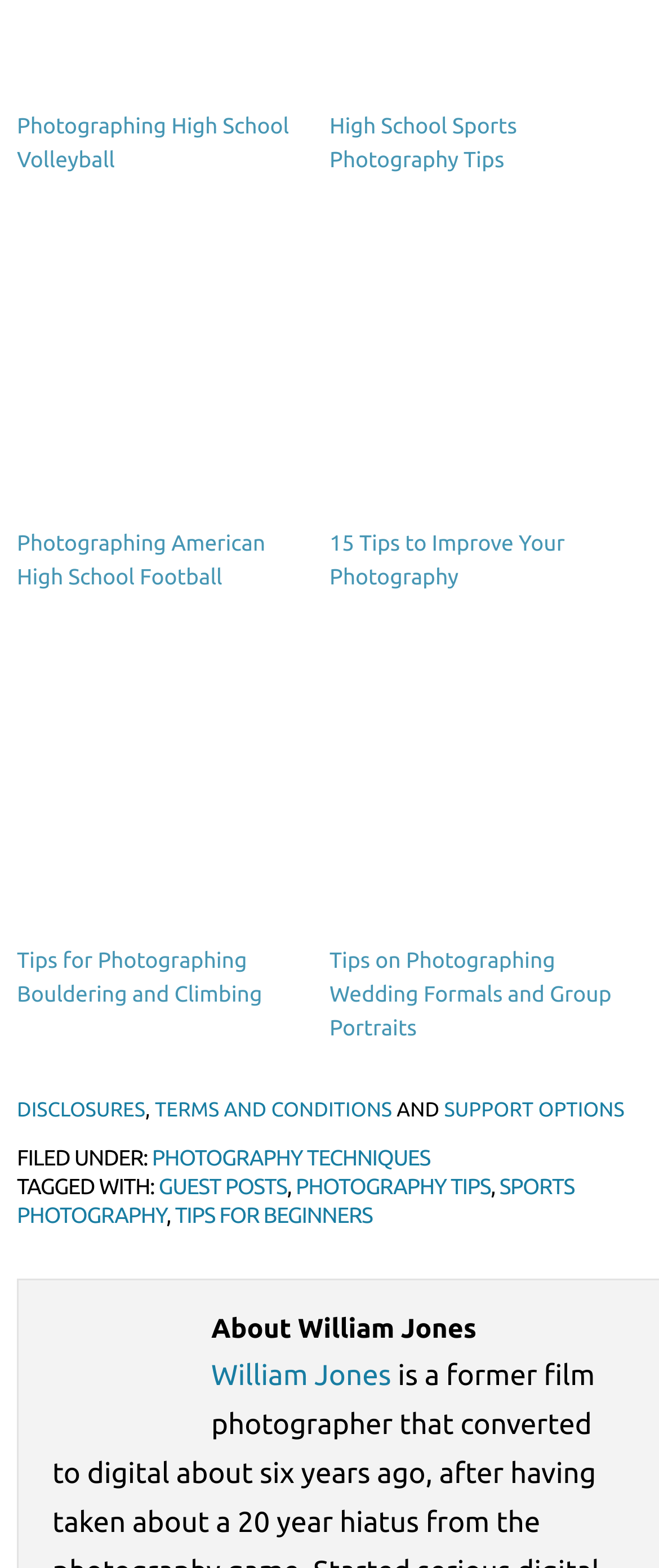Locate the bounding box coordinates of the element's region that should be clicked to carry out the following instruction: "Check DISCLOSURES". The coordinates need to be four float numbers between 0 and 1, i.e., [left, top, right, bottom].

[0.026, 0.701, 0.22, 0.715]